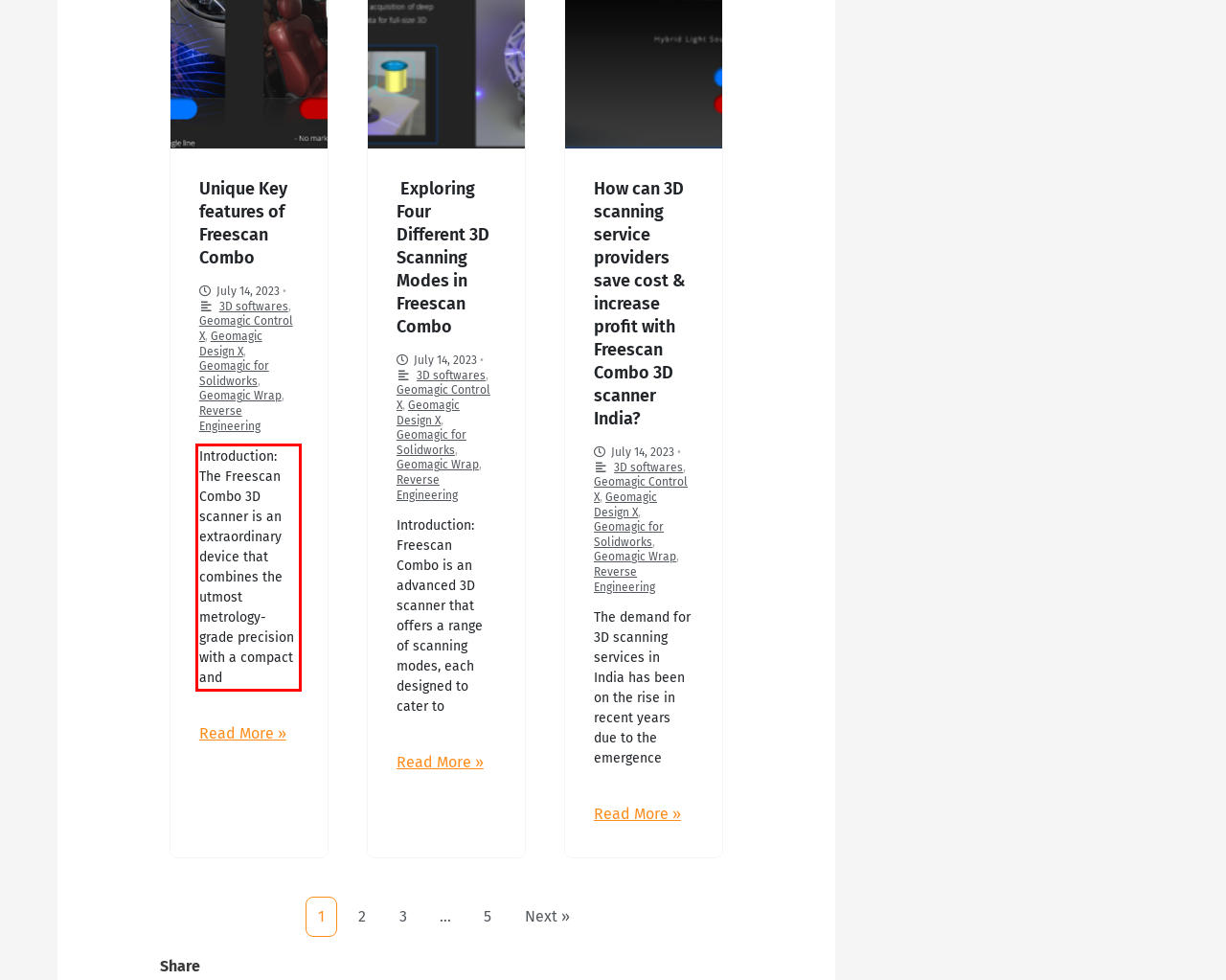Identify the red bounding box in the webpage screenshot and perform OCR to generate the text content enclosed.

Introduction: The Freescan Combo 3D scanner is an extraordinary device that combines the utmost metrology-grade precision with a compact and